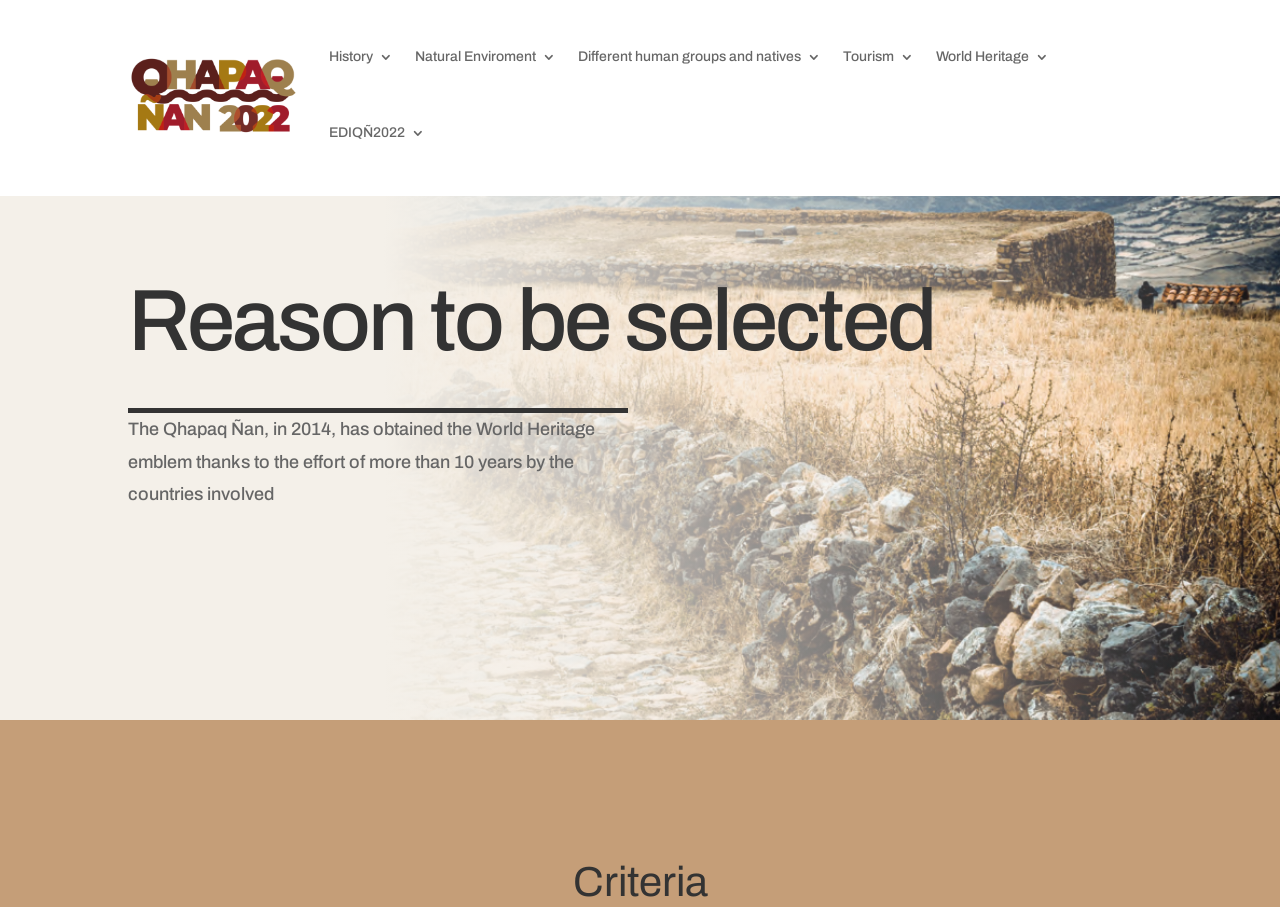How many links are there on the top of the webpage?
Answer the question in a detailed and comprehensive manner.

I counted the links on the top of the webpage, which are 'History 3', 'Natural Environment 3', 'Different human groups and natives 3', 'Tourism 3', 'World Heritage 3', and 'EDIQÑ2022 3', and found that there are 6 links in total.